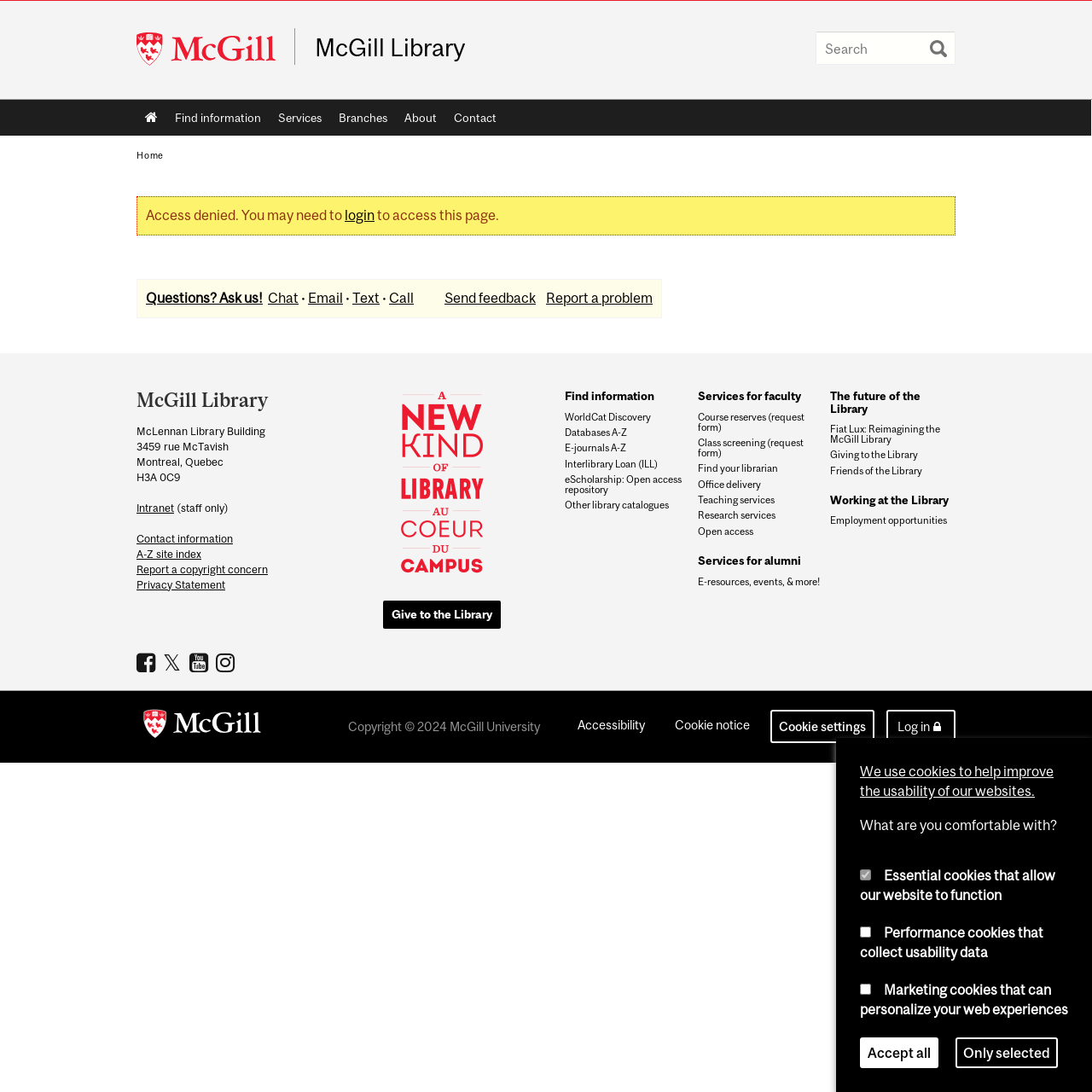Please specify the bounding box coordinates of the clickable section necessary to execute the following command: "Search for inspiration".

None